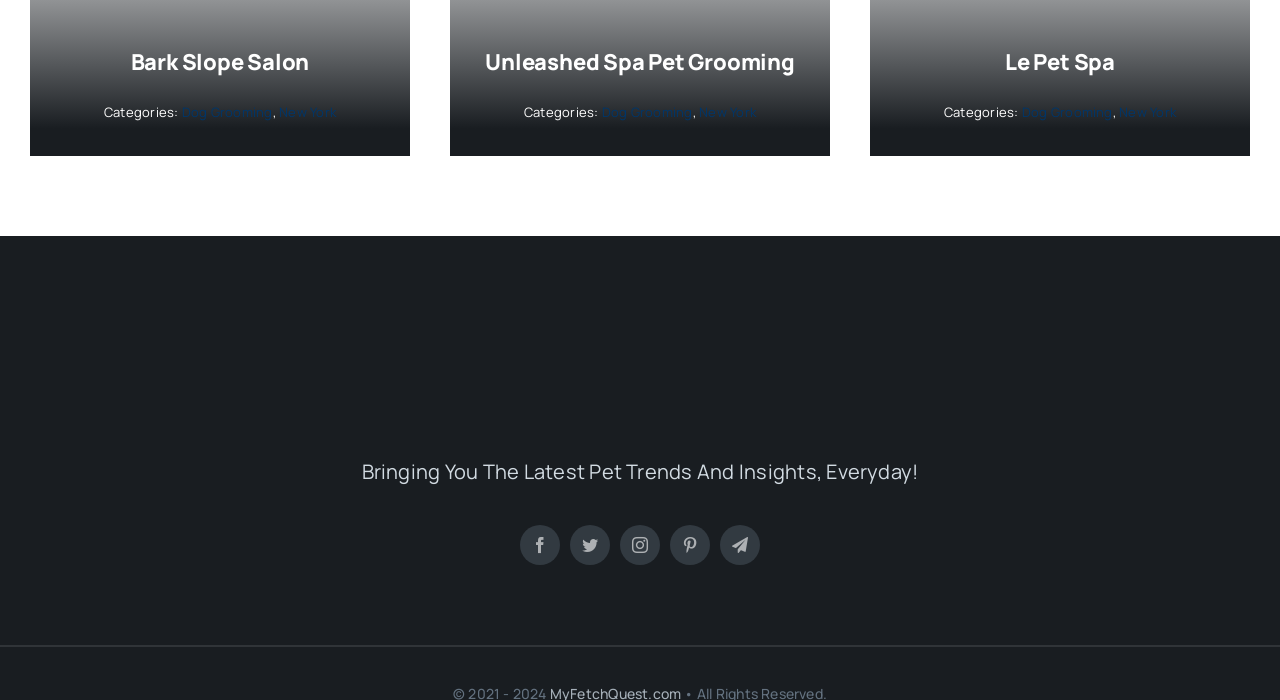Provide the bounding box coordinates for the area that should be clicked to complete the instruction: "Click on Bark Slope Salon".

[0.102, 0.067, 0.242, 0.11]